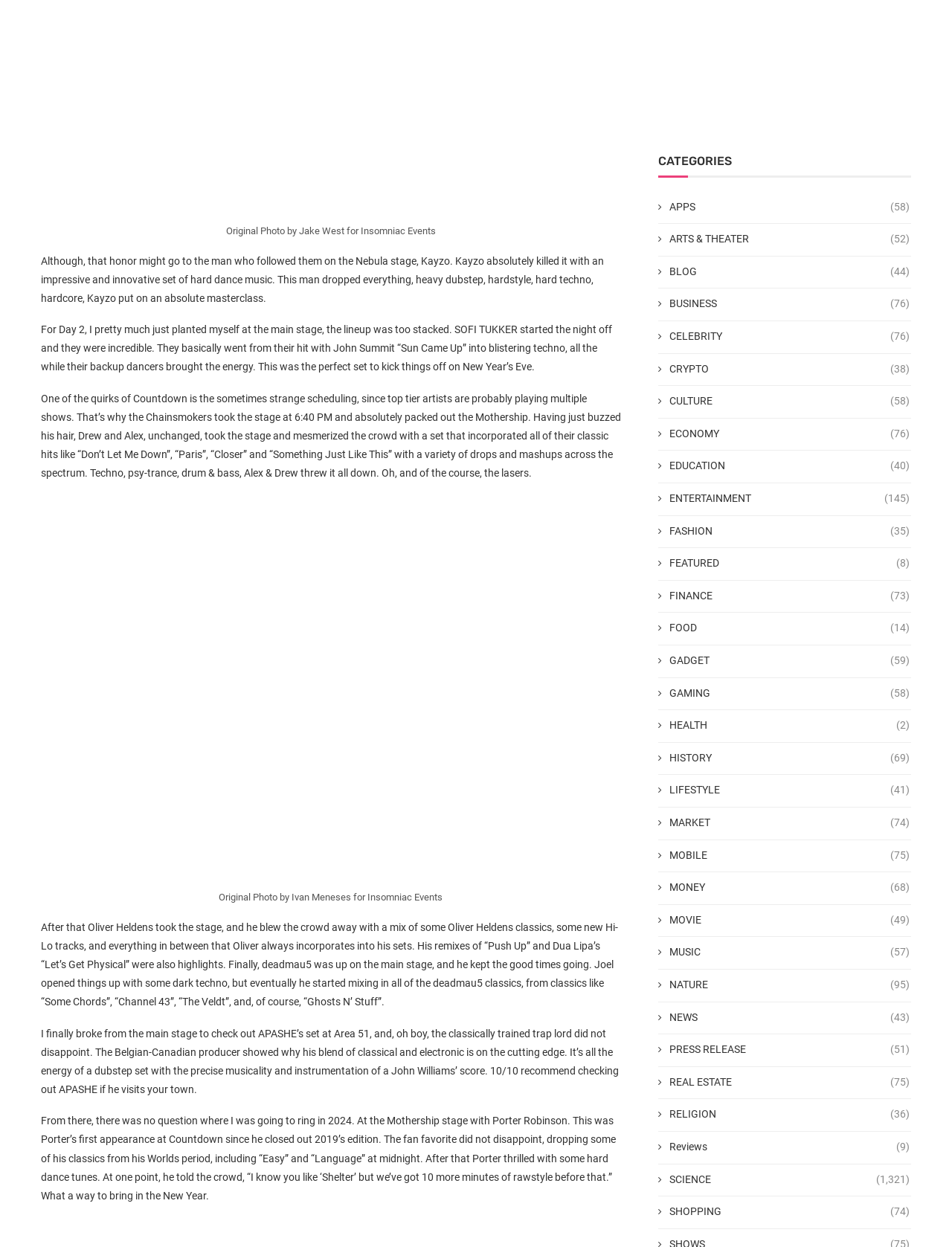Please find and report the bounding box coordinates of the element to click in order to perform the following action: "Read the article about Kayzo's performance". The coordinates should be expressed as four float numbers between 0 and 1, in the format [left, top, right, bottom].

[0.043, 0.204, 0.634, 0.244]